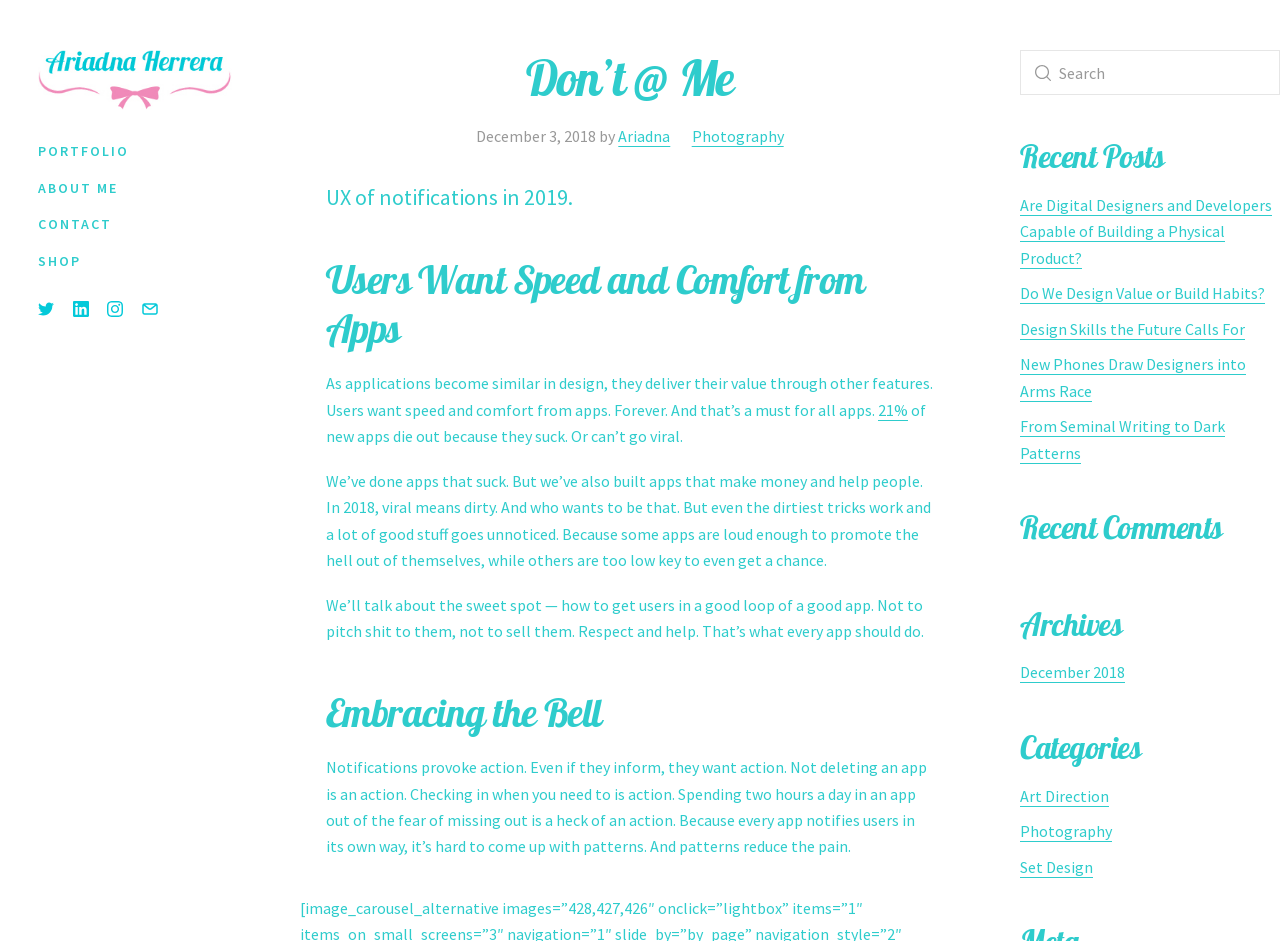Using the information in the image, could you please answer the following question in detail:
What is the purpose of the search box?

The search box is located in the top-right corner of the webpage and is used to search the website, as indicated by the placeholder text 'Search'.